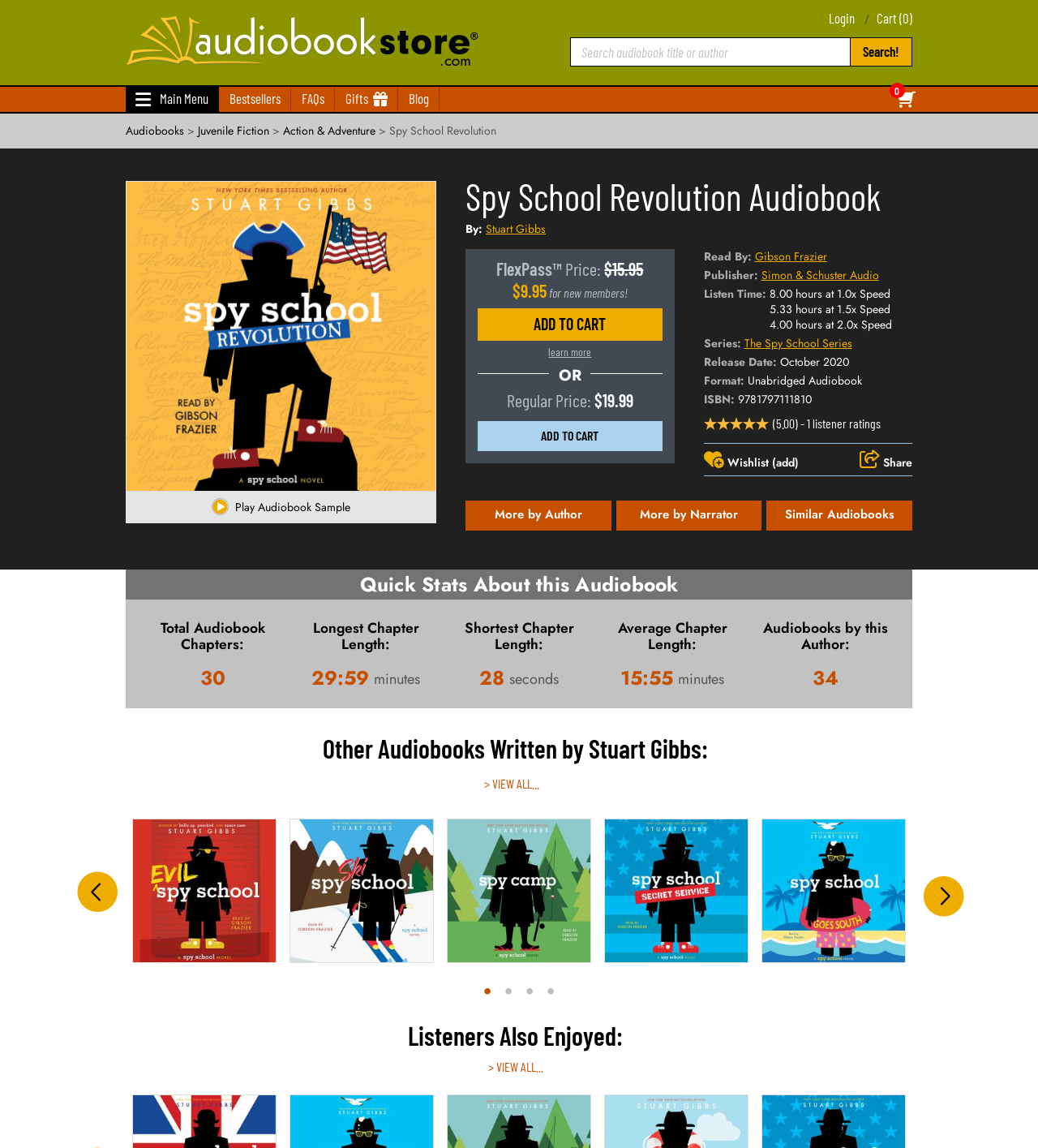Find the bounding box coordinates of the UI element according to this description: "The Spy School Series".

[0.717, 0.292, 0.821, 0.306]